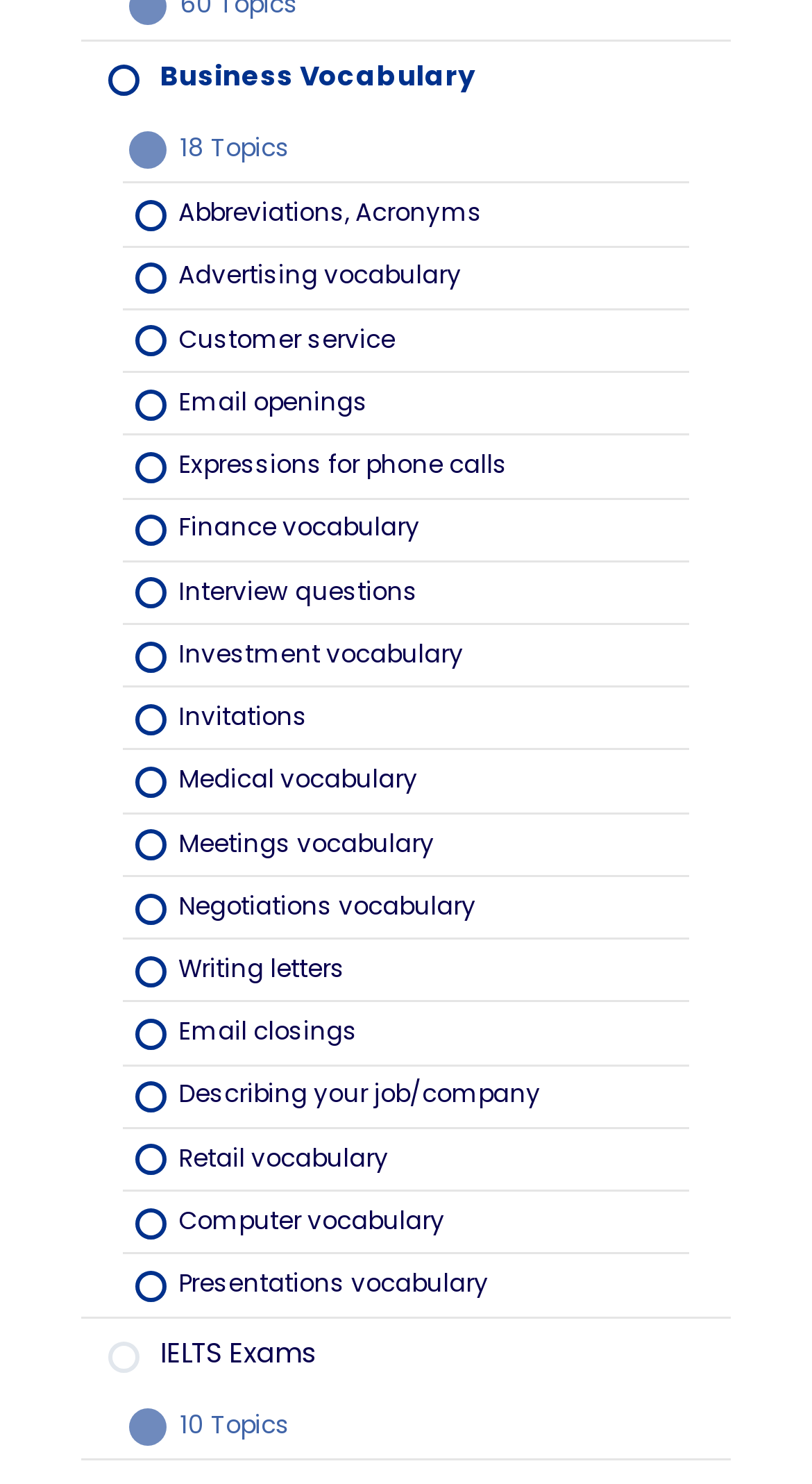Find the bounding box coordinates for the area that must be clicked to perform this action: "Click on 'Previous Page'".

[0.375, 0.617, 0.434, 0.649]